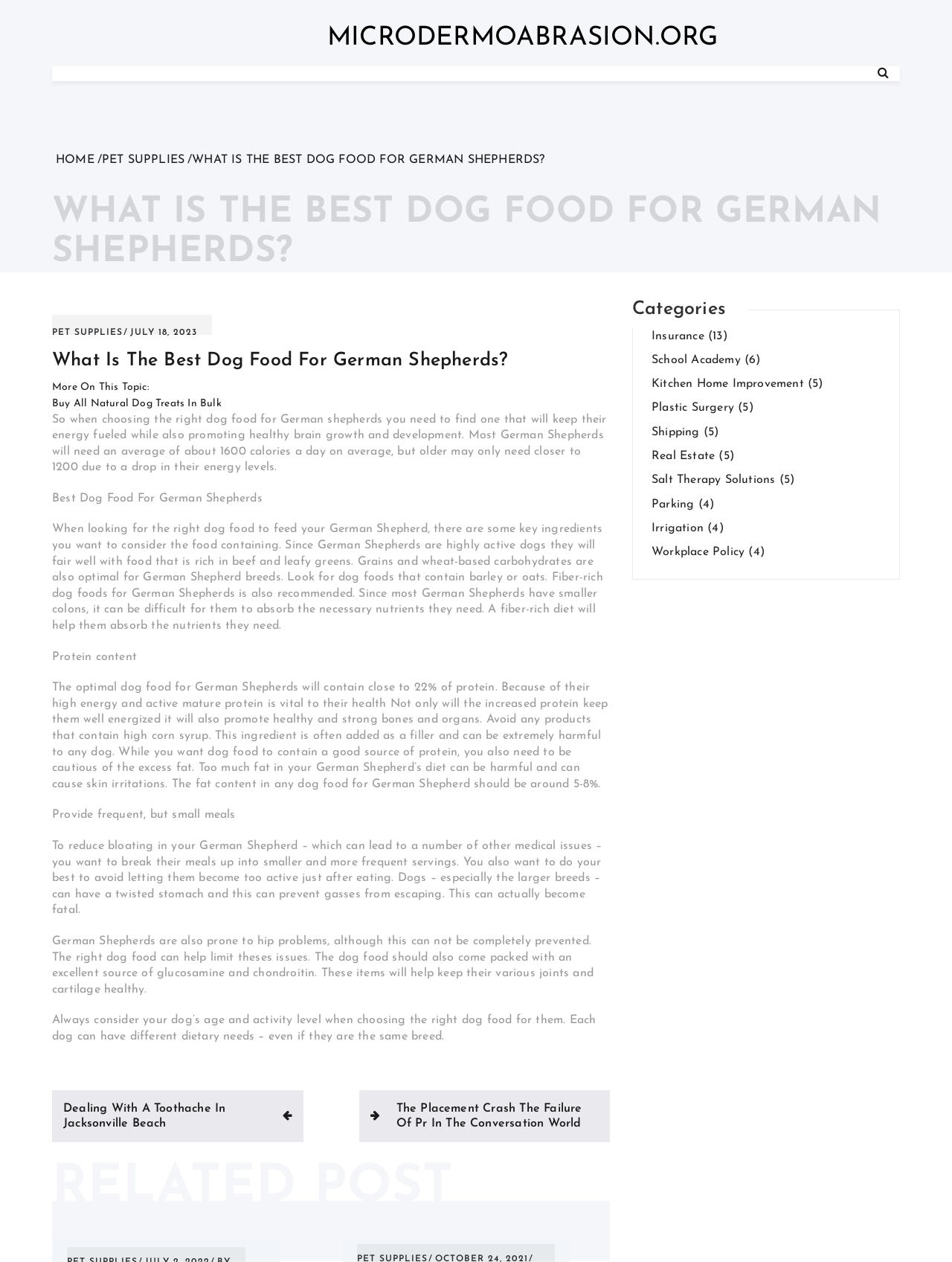Determine the bounding box coordinates for the UI element matching this description: "Pet Supplies".

[0.107, 0.122, 0.194, 0.132]